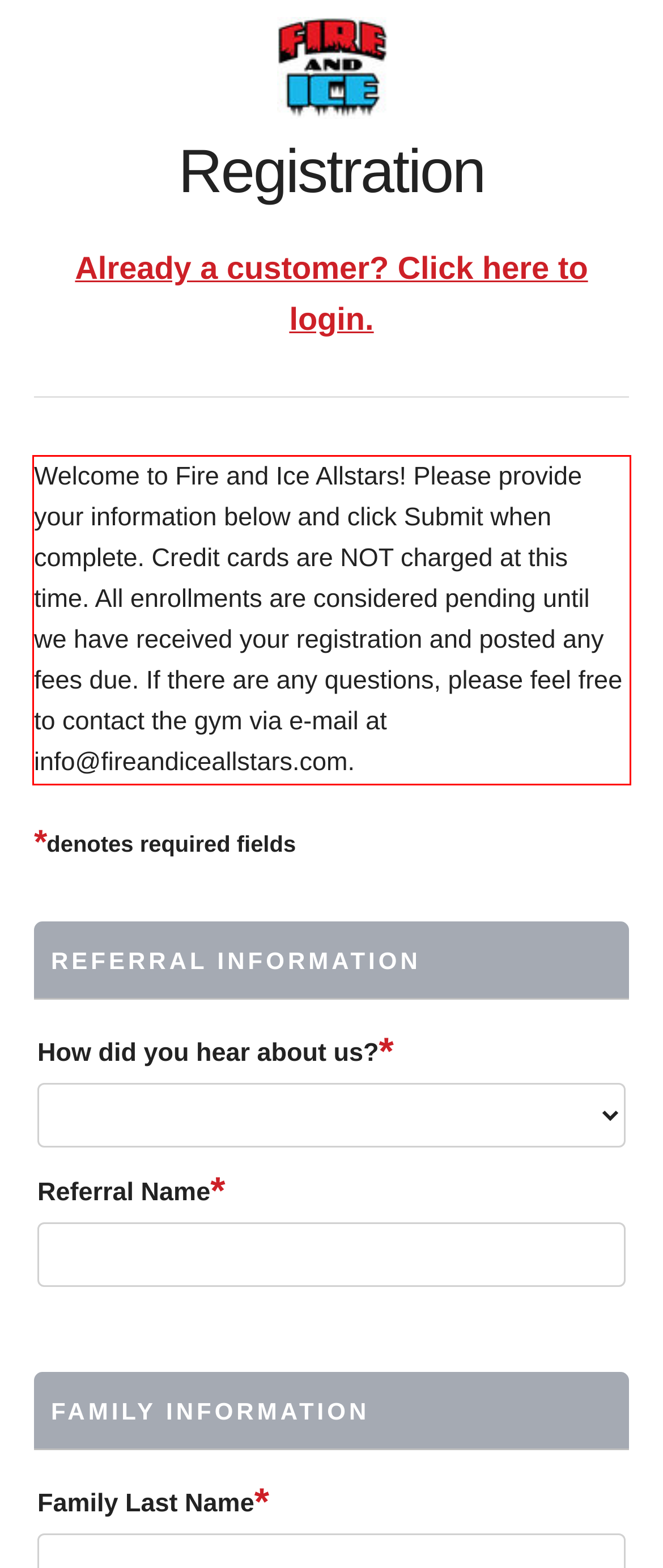Please look at the screenshot provided and find the red bounding box. Extract the text content contained within this bounding box.

Welcome to Fire and Ice Allstars! Please provide your information below and click Submit when complete. Credit cards are NOT charged at this time. All enrollments are considered pending until we have received your registration and posted any fees due. If there are any questions, please feel free to contact the gym via e-mail at info@fireandiceallstars.com.